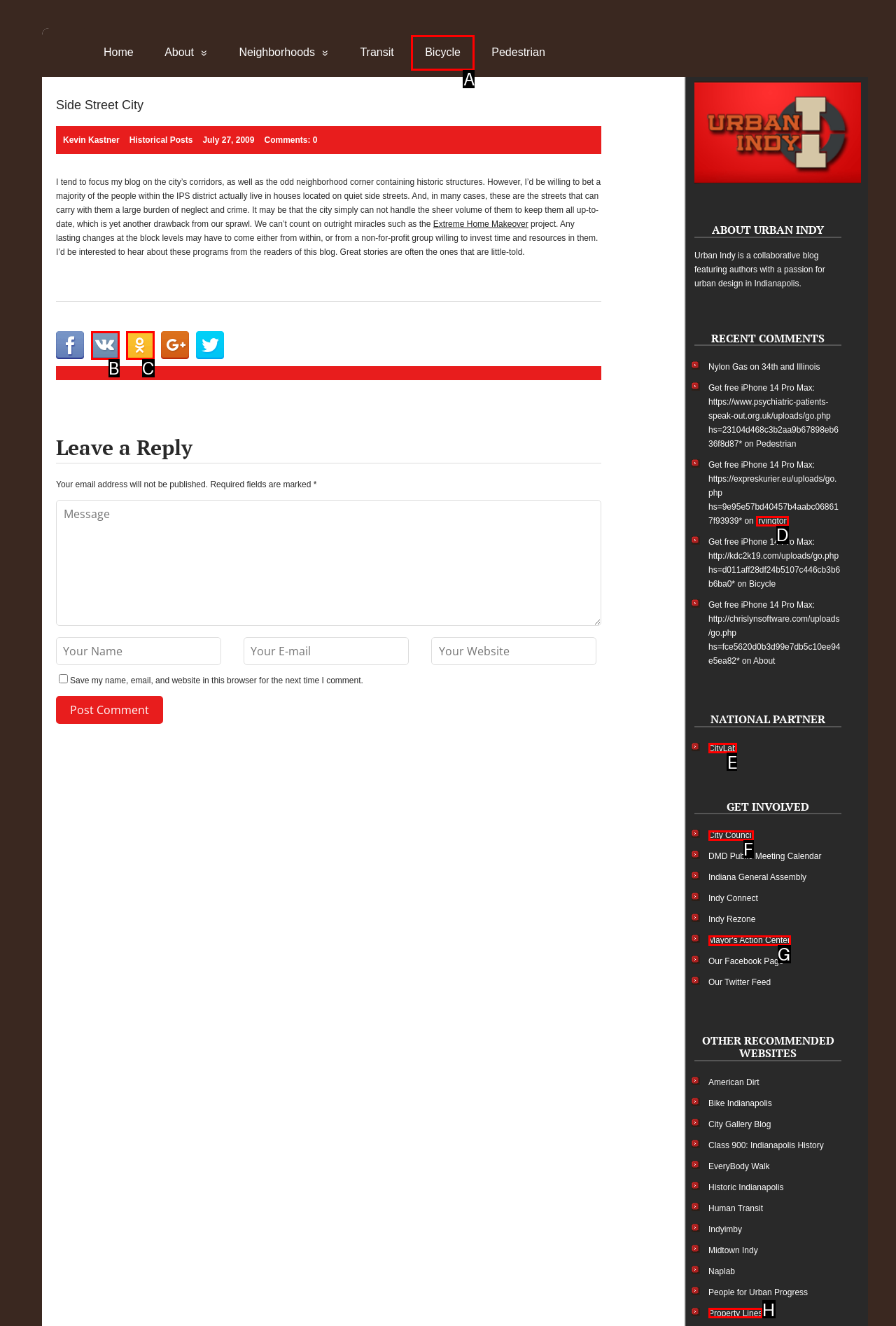Choose the option that matches the following description: title="Share in OK"
Reply with the letter of the selected option directly.

C